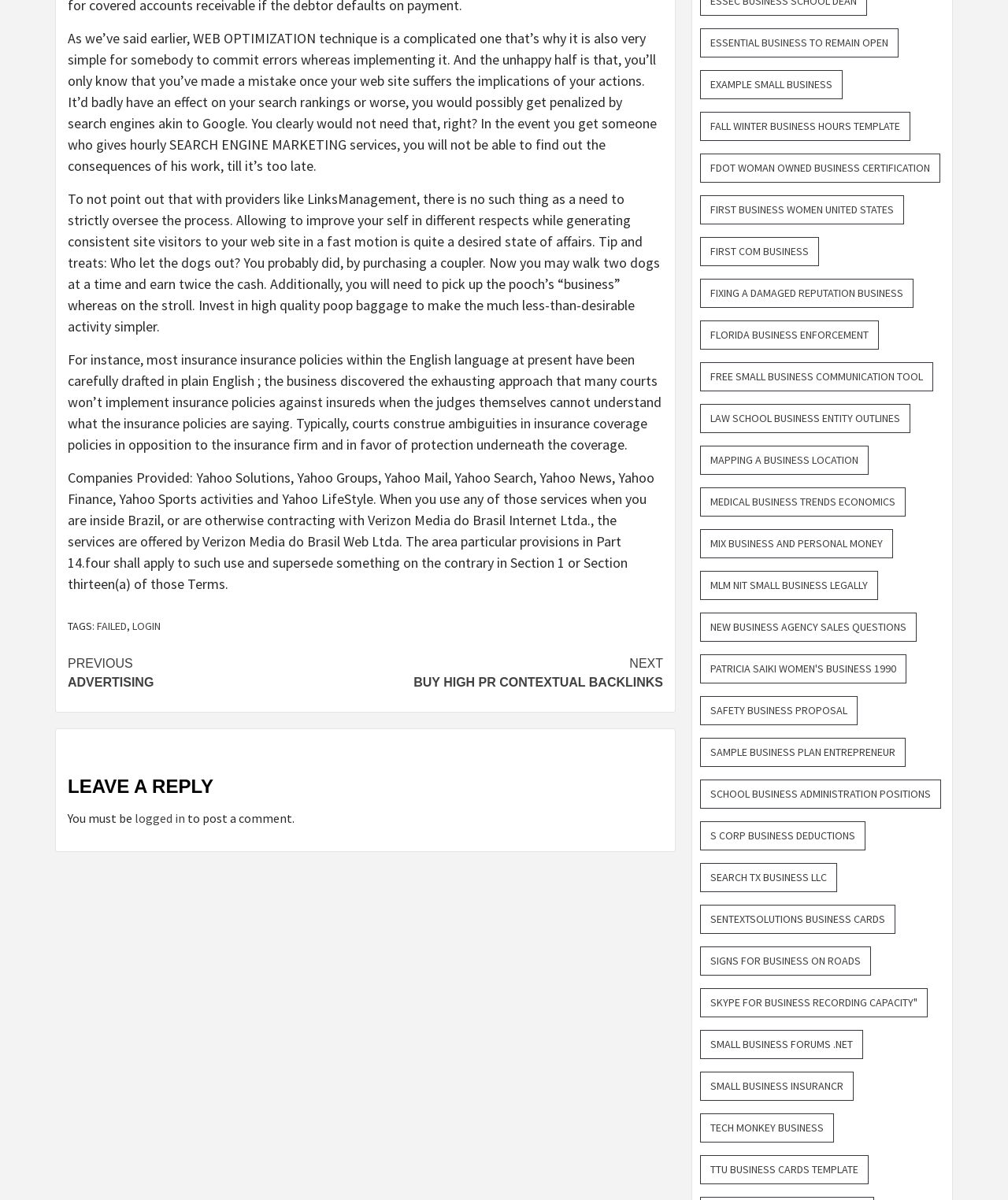Provide the bounding box coordinates of the UI element this sentence describes: "logged in".

[0.134, 0.675, 0.184, 0.688]